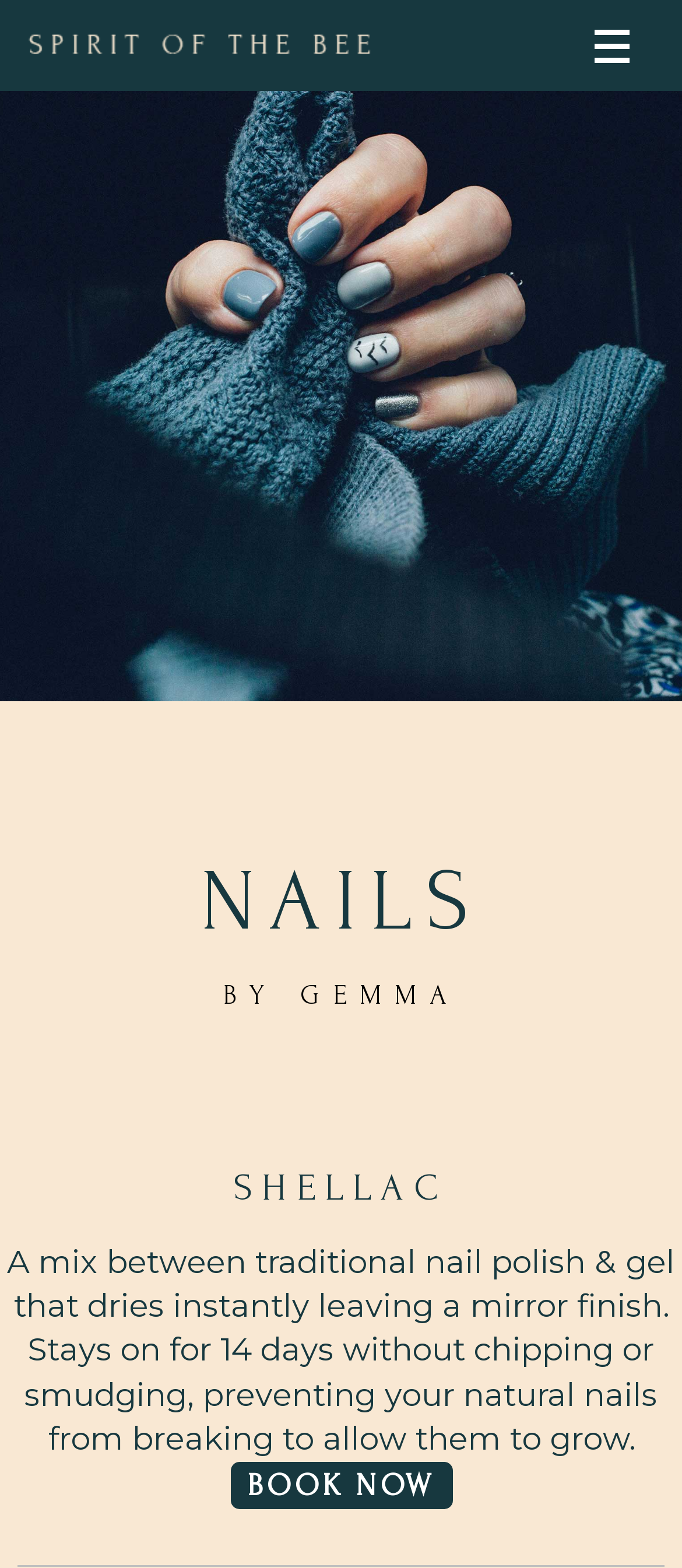Provide an in-depth description of the elements and layout of the webpage.

The webpage is about Hand & Nail Care services, specifically highlighting "Nails by Gemma" and Shellac nail polish. At the top left corner, there is a "Skip to content" link, followed by the website's title "Spirit of the Bee | Holistic Therapies" in the top center. A navigation menu button is located at the top right corner.

Below the top section, there are three headings: "NAILS" on the left, "BY GEMMA" below it, and "SHELLAC" at the bottom left. The main content is a paragraph of text that describes Shellac, a type of nail polish that combines traditional polish and gel, offering a mirror finish and long-lasting results without chipping or smudging. This text is positioned below the headings, taking up most of the page's width.

At the bottom center of the page, there is a prominent "BOOK NOW" link, encouraging visitors to schedule an appointment. Overall, the webpage has a clear focus on promoting "Nails by Gemma" and Shellac nail polish services.